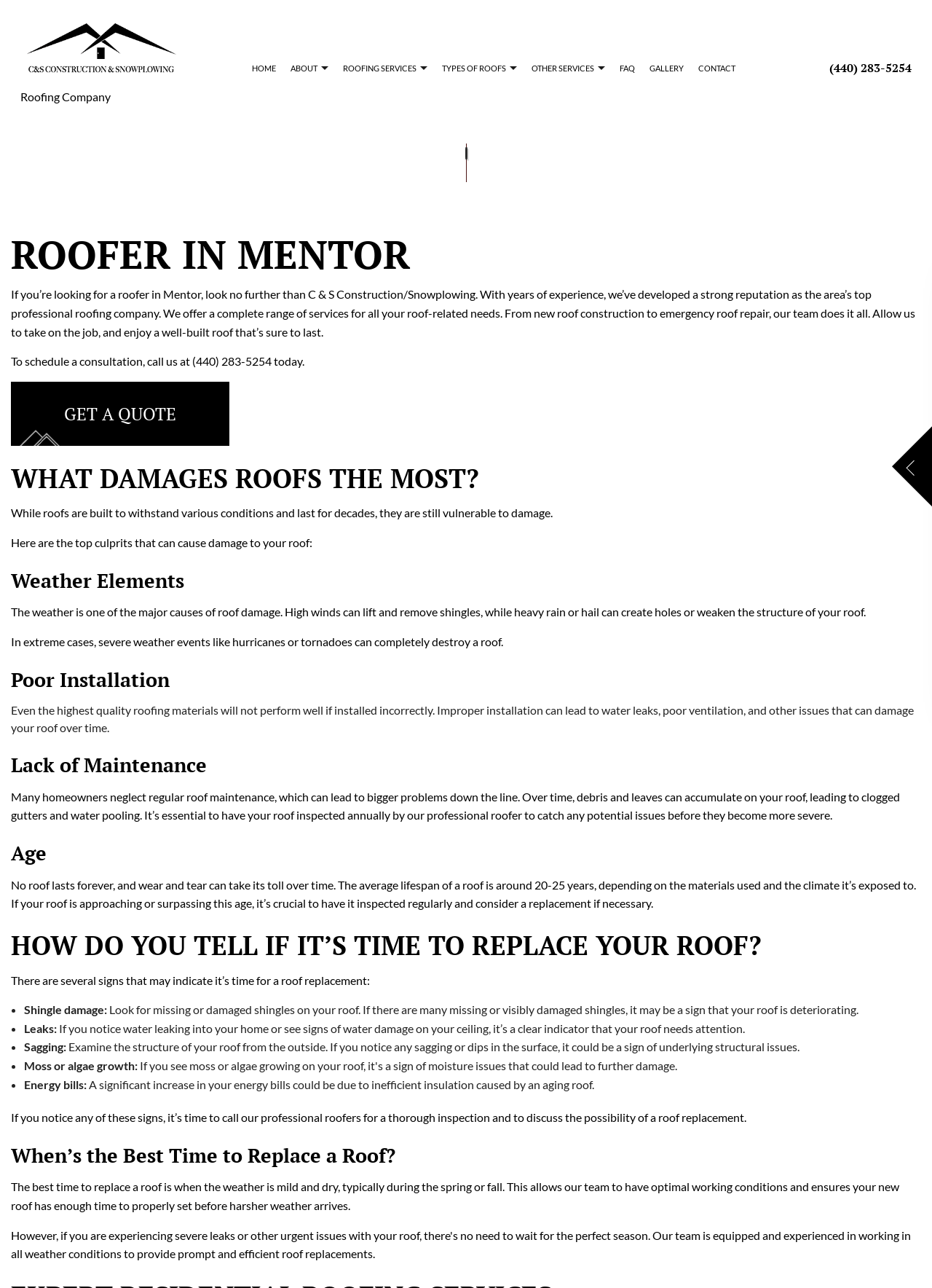Determine the bounding box coordinates of the region to click in order to accomplish the following instruction: "Get a quote". Provide the coordinates as four float numbers between 0 and 1, specifically [left, top, right, bottom].

[0.012, 0.296, 0.246, 0.346]